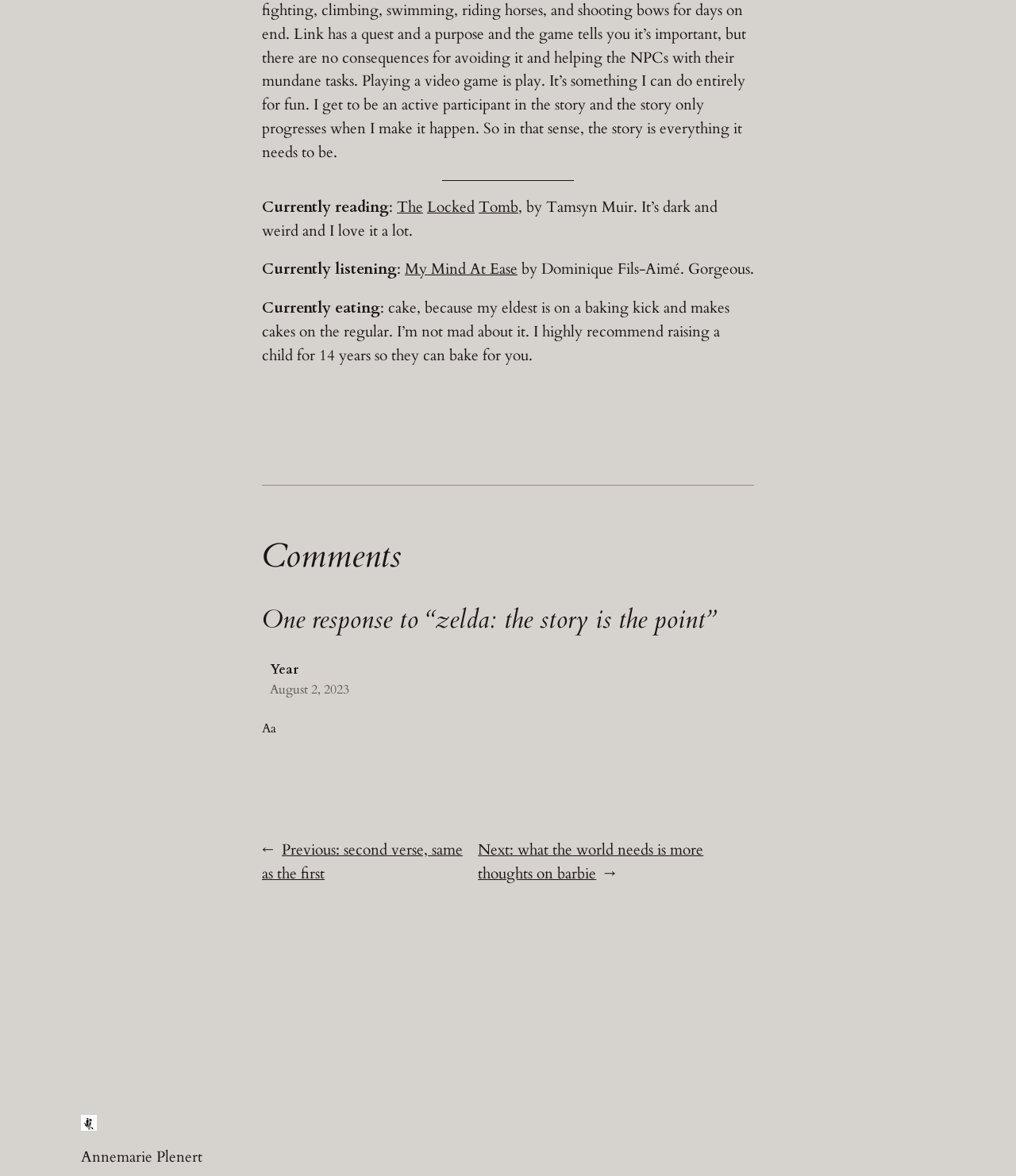What is the author currently listening to?
Using the image, give a concise answer in the form of a single word or short phrase.

My Mind At Ease